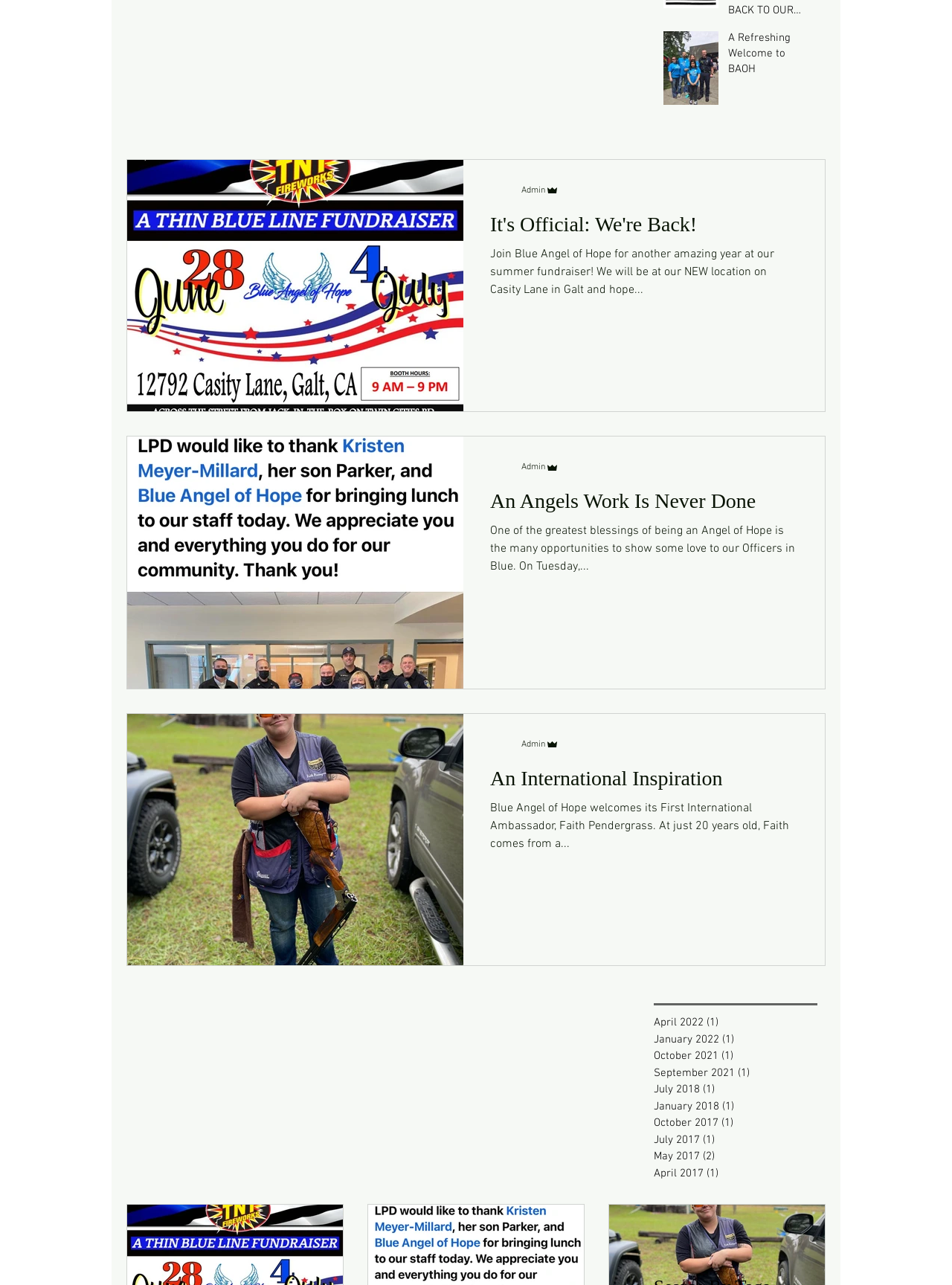Give the bounding box coordinates for the element described as: "July 2018 (1) 1 post".

[0.687, 0.842, 0.851, 0.855]